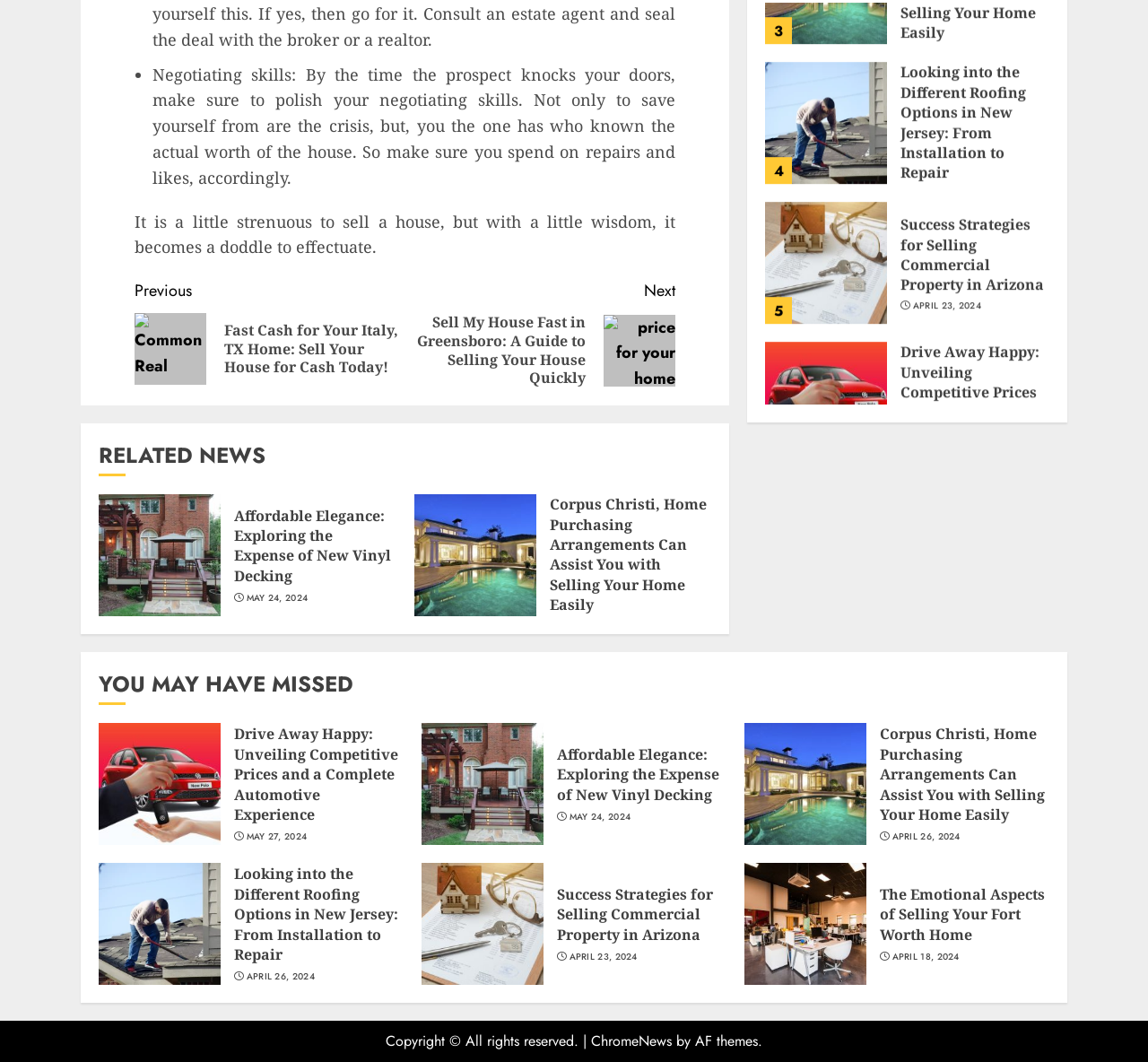Please respond to the question with a concise word or phrase:
What is the purpose of the 'Continue Reading' button?

To continue reading the article